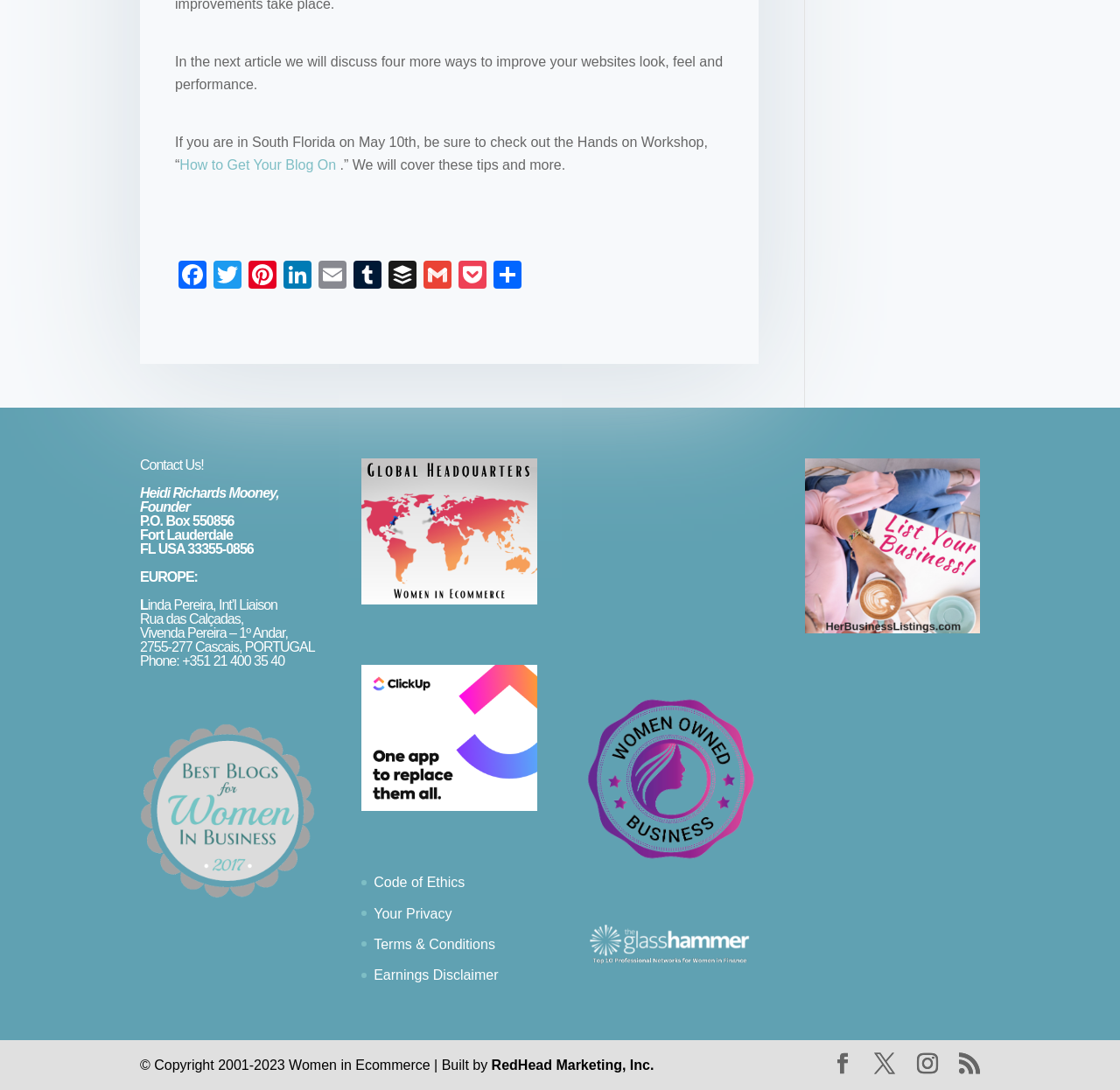Refer to the image and provide a thorough answer to this question:
What is the topic of the upcoming article?

Based on the static text 'In the next article we will discuss four more ways to improve your websites look, feel and performance.', it can be inferred that the topic of the upcoming article is related to website improvement.